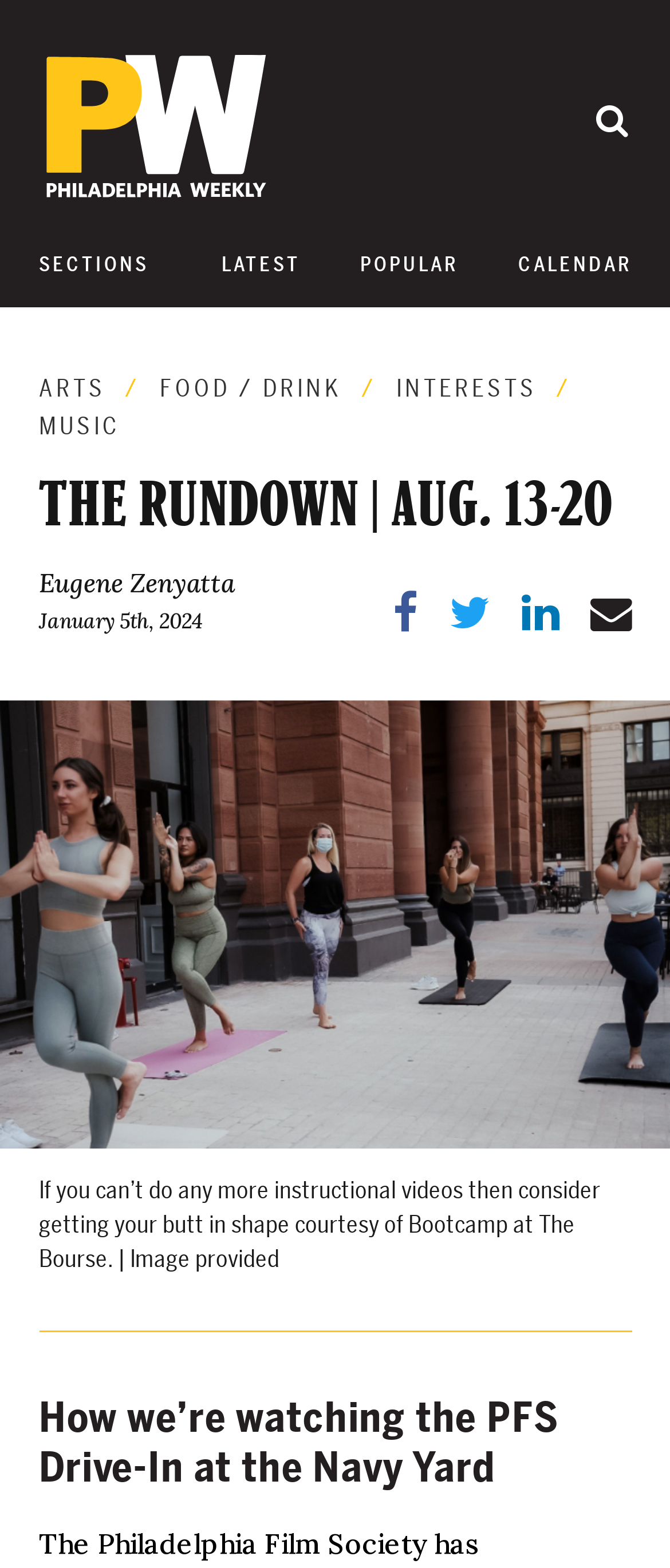Find the headline of the webpage and generate its text content.

THE RUNDOWN | AUG. 13-20